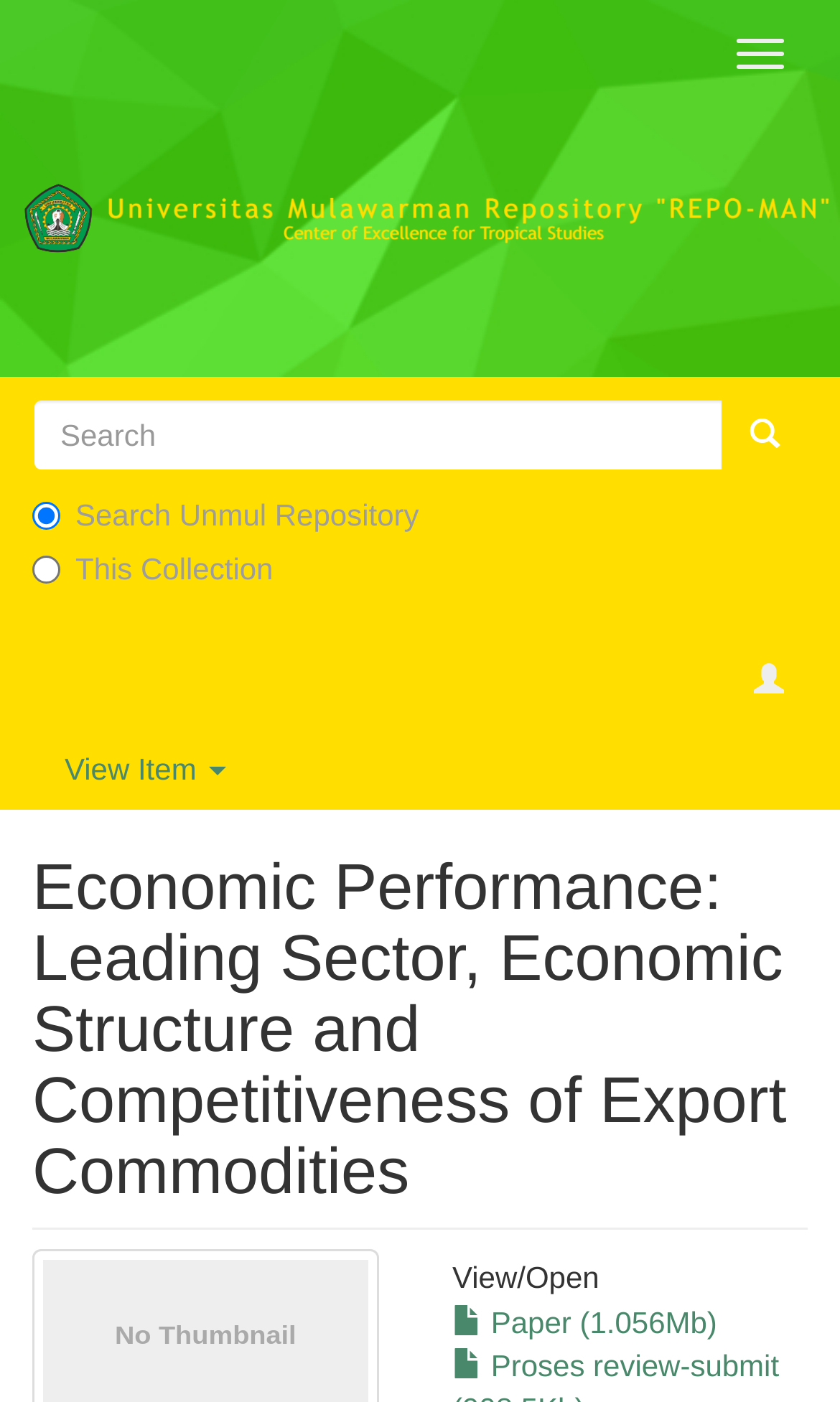Using the description "name="query" placeholder="Search"", predict the bounding box of the relevant HTML element.

[0.038, 0.284, 0.862, 0.336]